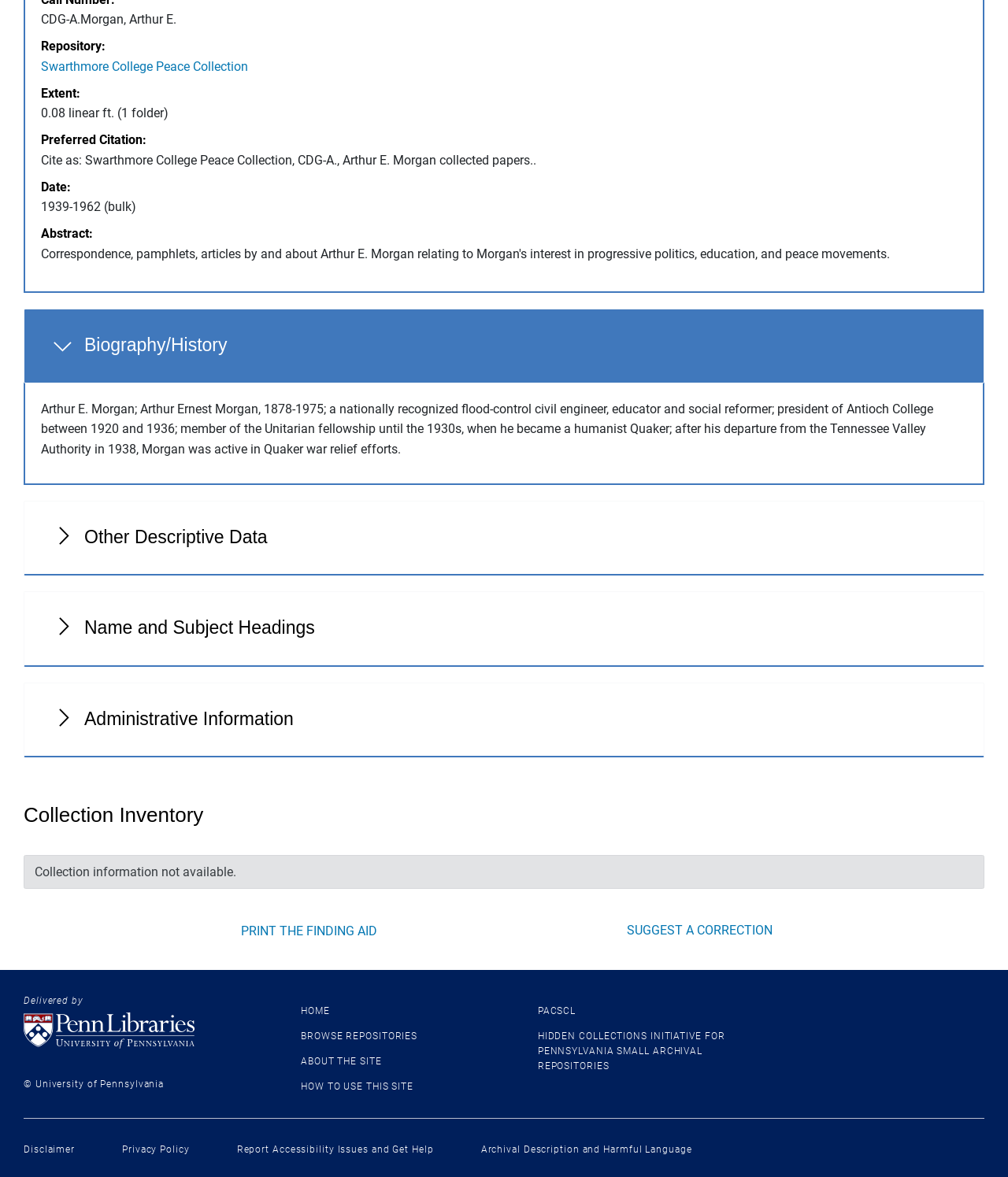Identify the bounding box for the UI element specified in this description: "About us". The coordinates must be four float numbers between 0 and 1, formatted as [left, top, right, bottom].

None